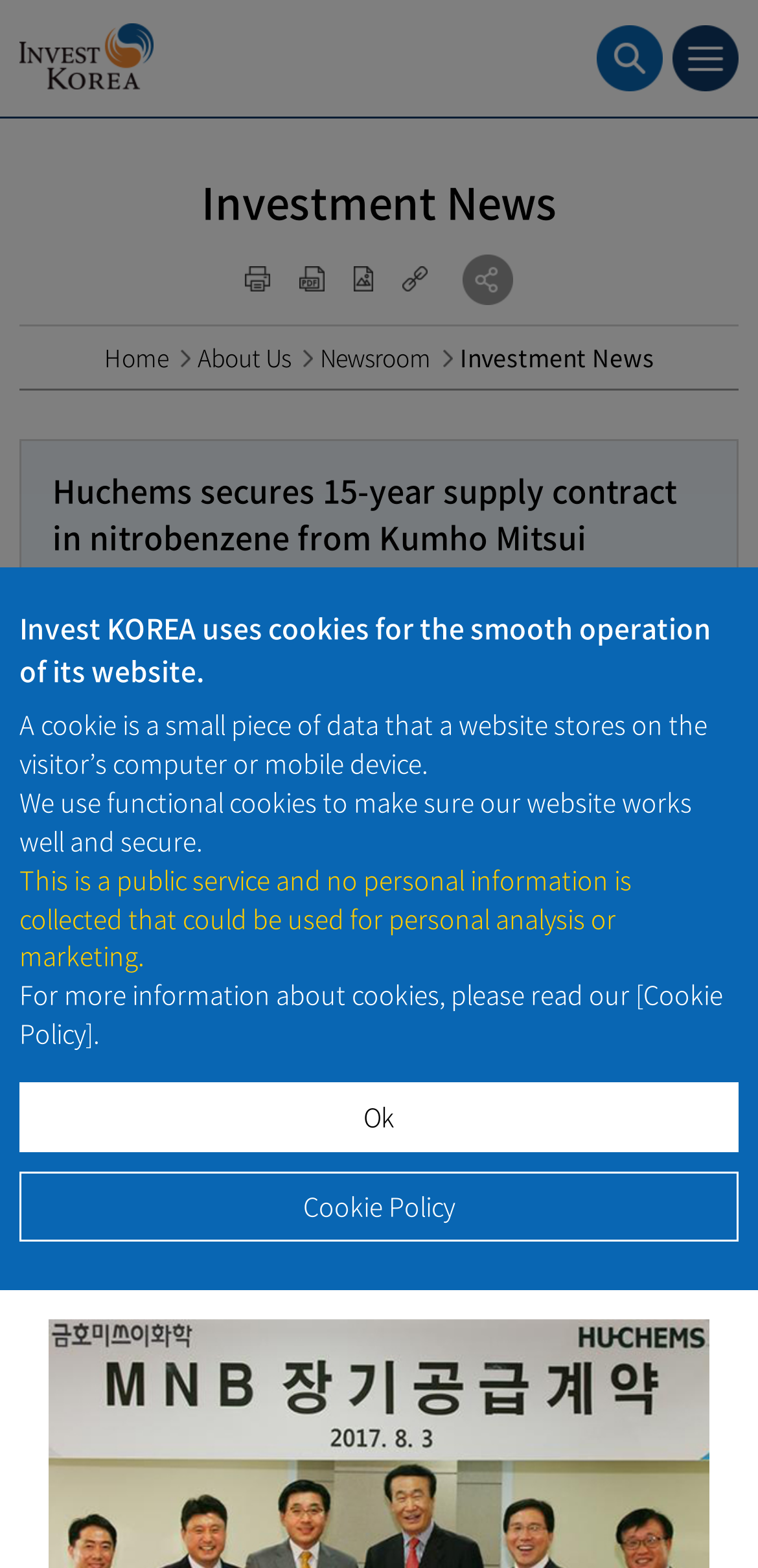Provide a brief response using a word or short phrase to this question:
What is the total value of the long-term deal?

742.2 billion won